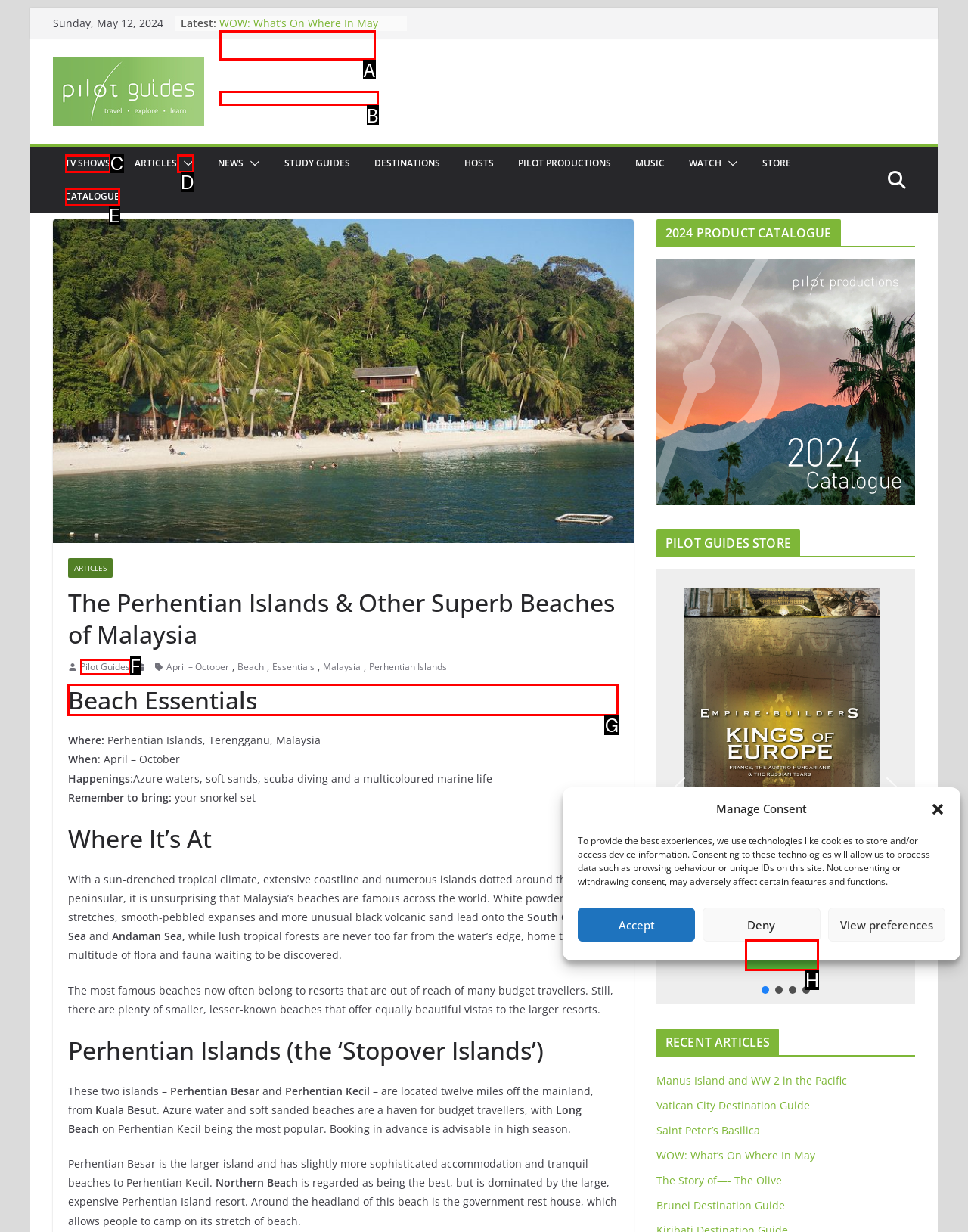Determine the letter of the UI element that you need to click to perform the task: Check the event guests.
Provide your answer with the appropriate option's letter.

None